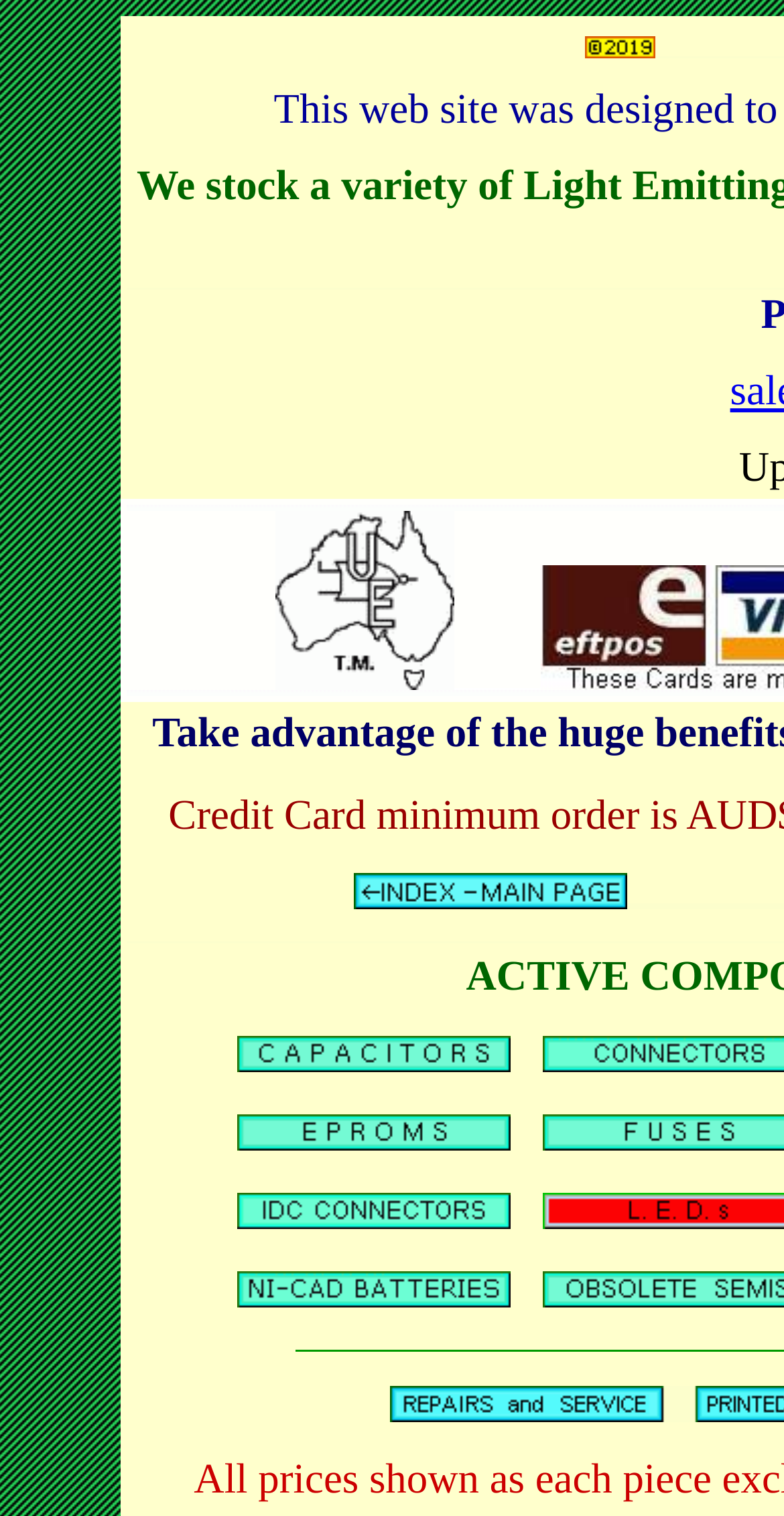Write a detailed summary of the webpage, including text, images, and layout.

The webpage is about LEDs (Light Emitting Diodes) and Unitech Electronics products. At the top right corner, there is a "Copyright" image. Below it, in the middle, is the Unitech Electronics recognized trademark and logo, accompanied by another image. 

On the left side, there is a navigation menu with links to other pages, including the main index page, Capacitors page, Eproms page, I.D.C's page, and Ni-Cad Batteries page. Each link has a corresponding image. These links are arranged vertically, with the "Back to main index page" link at the top, followed by the others in sequence. 

Between each link, there is a small block of static text, which appears to be a separator. The links and their corresponding images are aligned to the left, with the text "To the [page name]" describing each link.